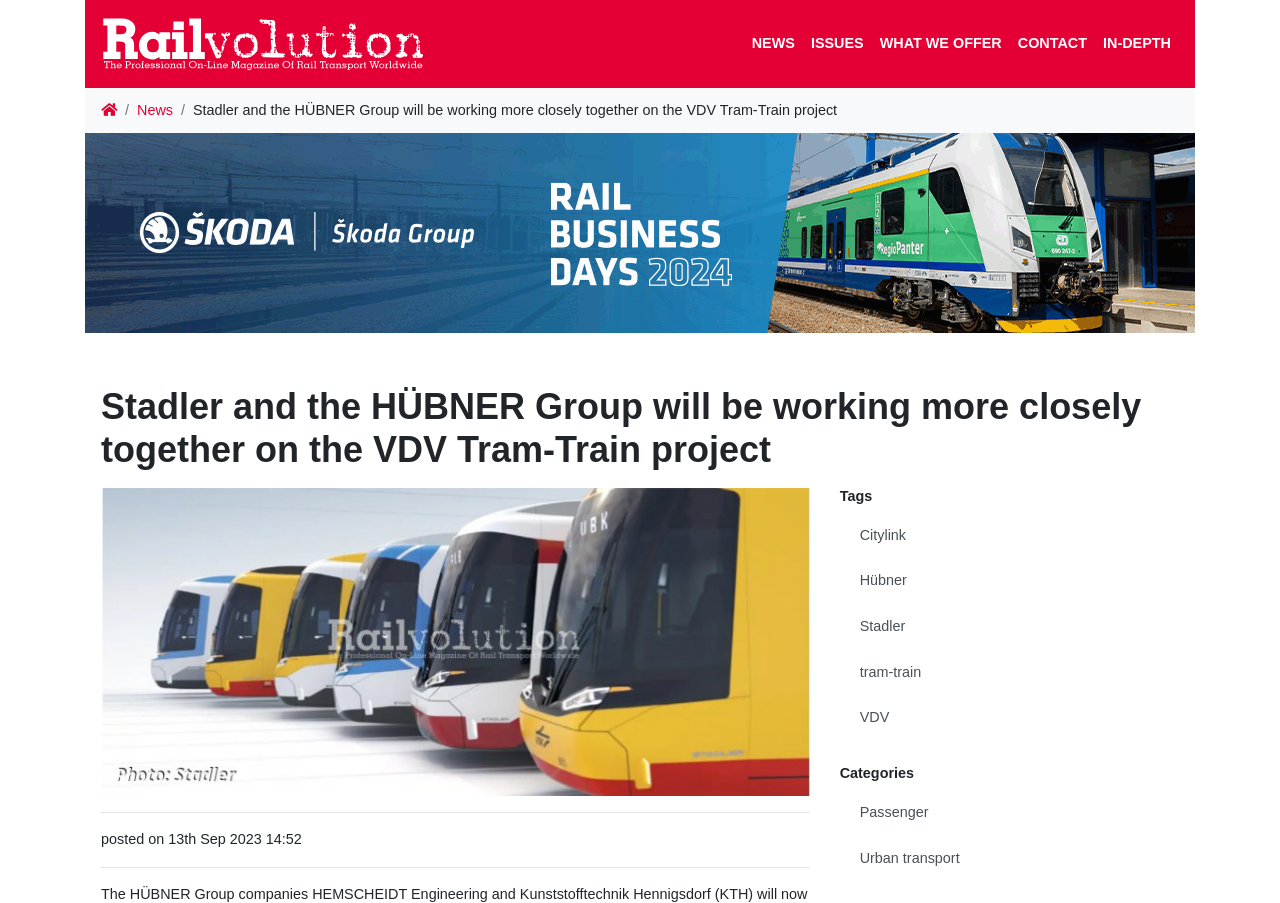Determine the bounding box coordinates for the area that should be clicked to carry out the following instruction: "Click on NEWS".

[0.581, 0.028, 0.627, 0.069]